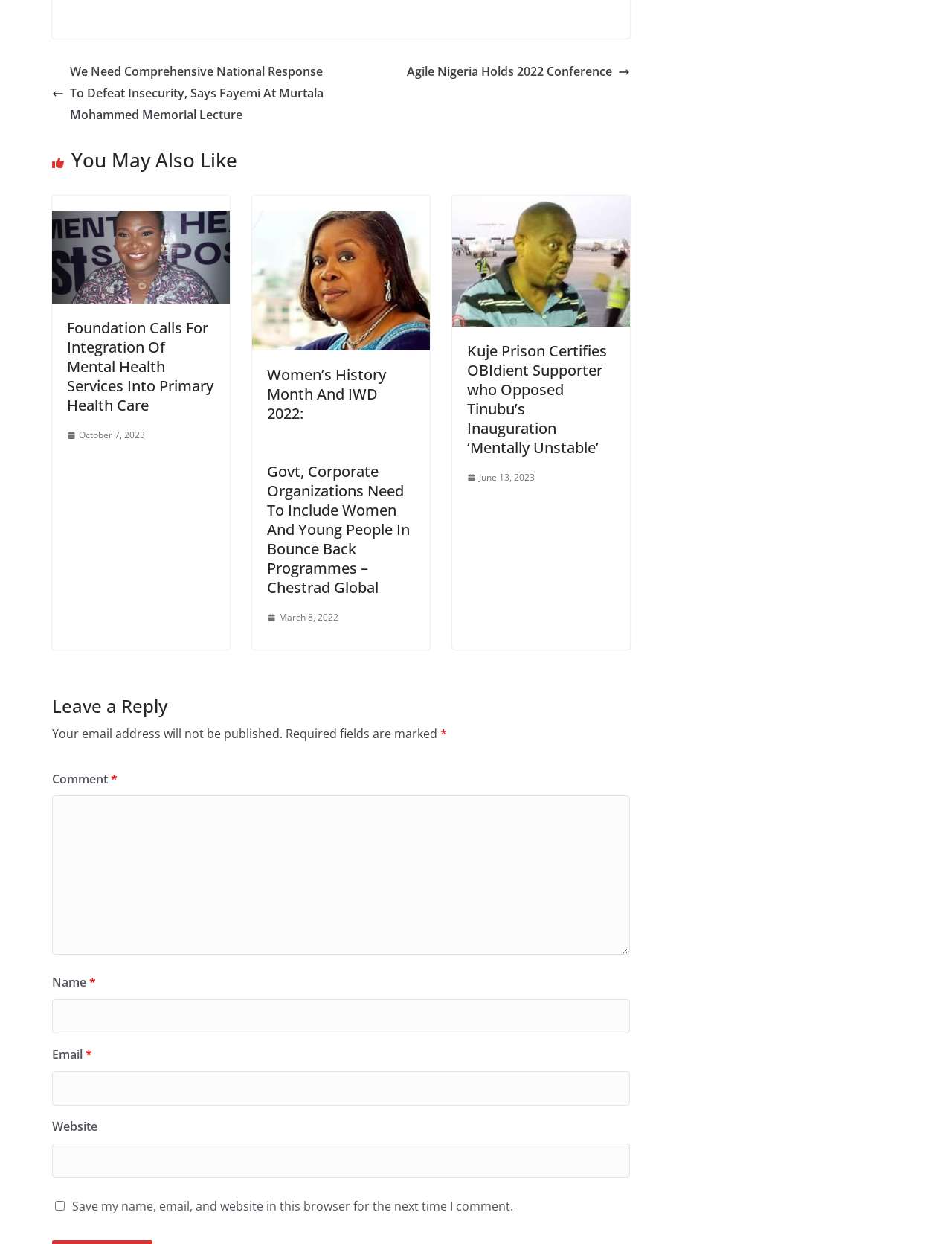How many articles are displayed on this webpage?
Please look at the screenshot and answer in one word or a short phrase.

5